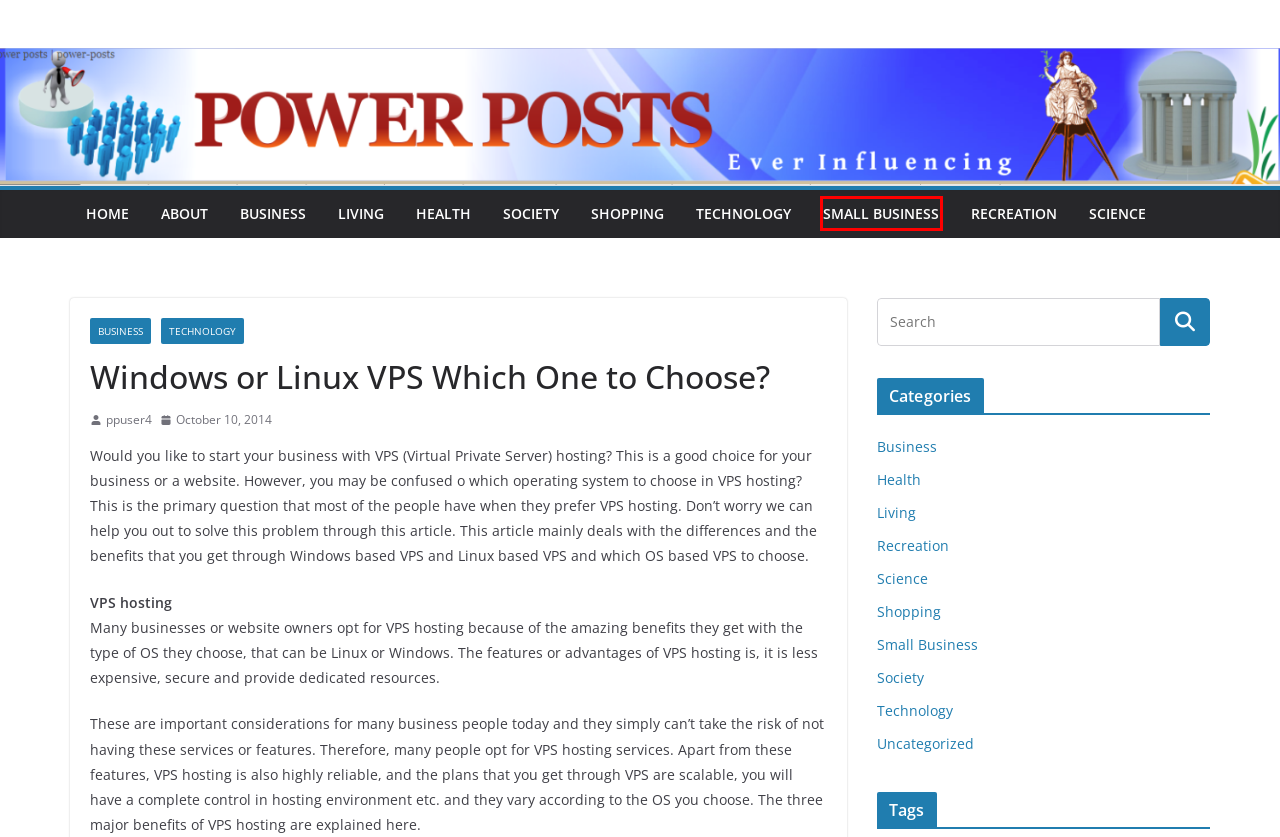You are given a screenshot of a webpage with a red rectangle bounding box around an element. Choose the best webpage description that matches the page after clicking the element in the bounding box. Here are the candidates:
A. Technology | Power-Posts
B. Uncategorized | Power-Posts
C. Health | Power-Posts
D. About | Power-Posts
E. Living | Power-Posts
F. Small Business | Power-Posts
G. Power Posts
H. Society | Power-Posts

F